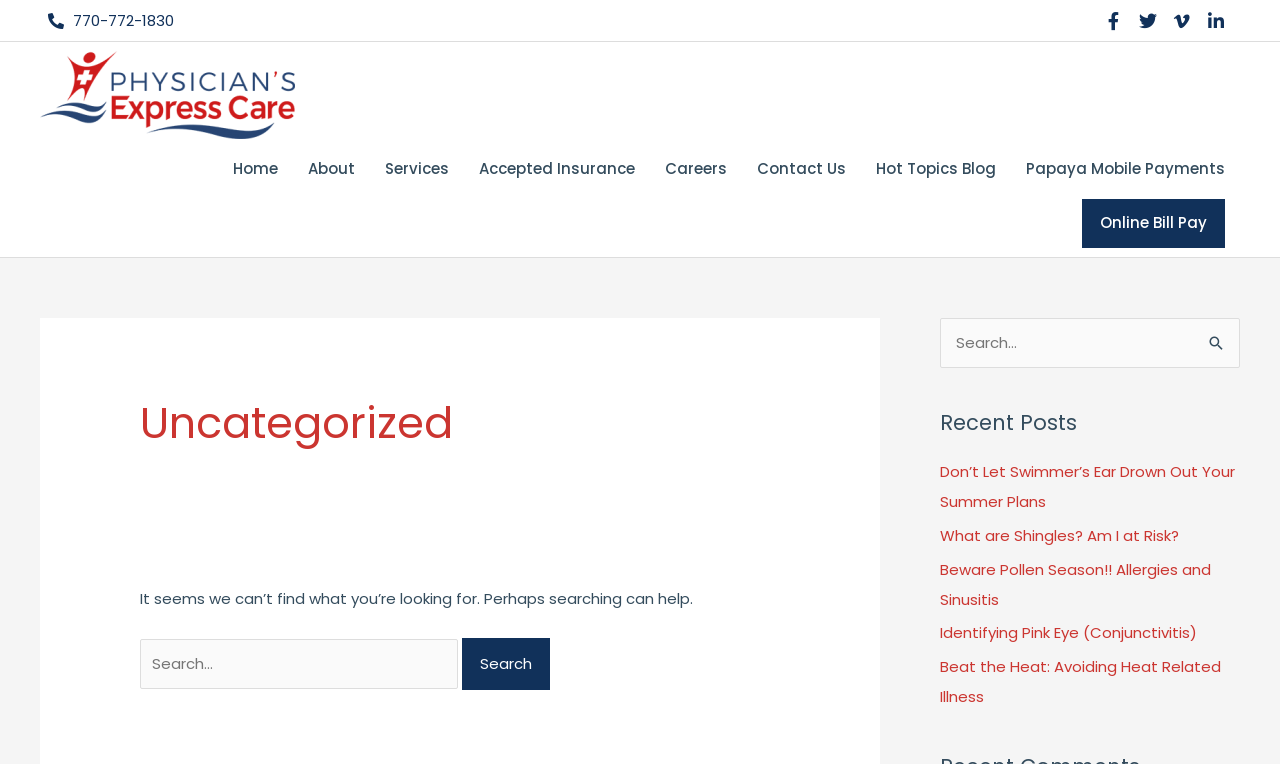What is the phone number listed?
Using the information from the image, give a concise answer in one word or a short phrase.

770-772-1830